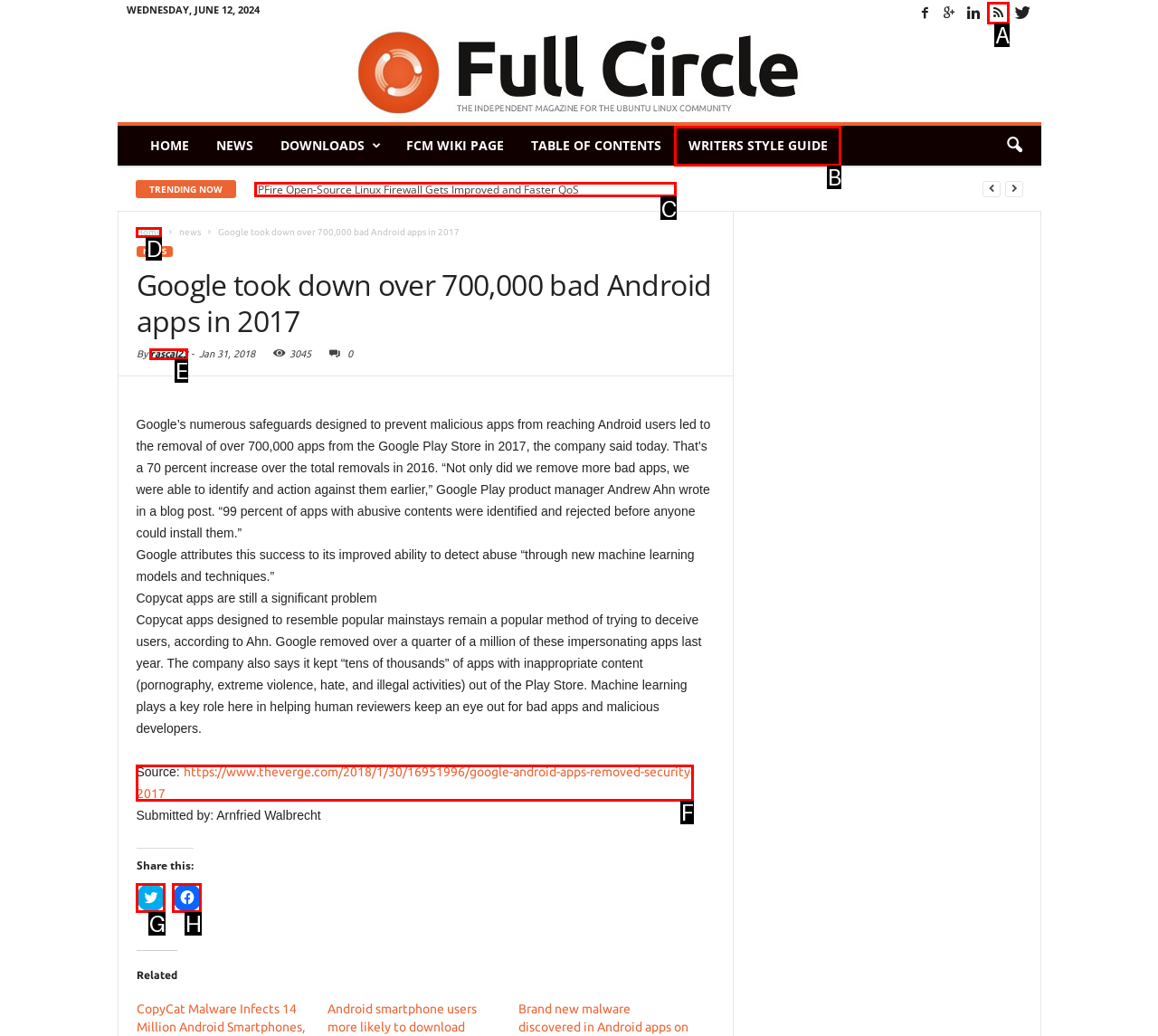Specify which UI element should be clicked to accomplish the task: Read the article 'Zorin OS 15 Lite Released as a Windows 7 Replacement, Based on Ubuntu 18.04 LTS'. Answer with the letter of the correct choice.

C